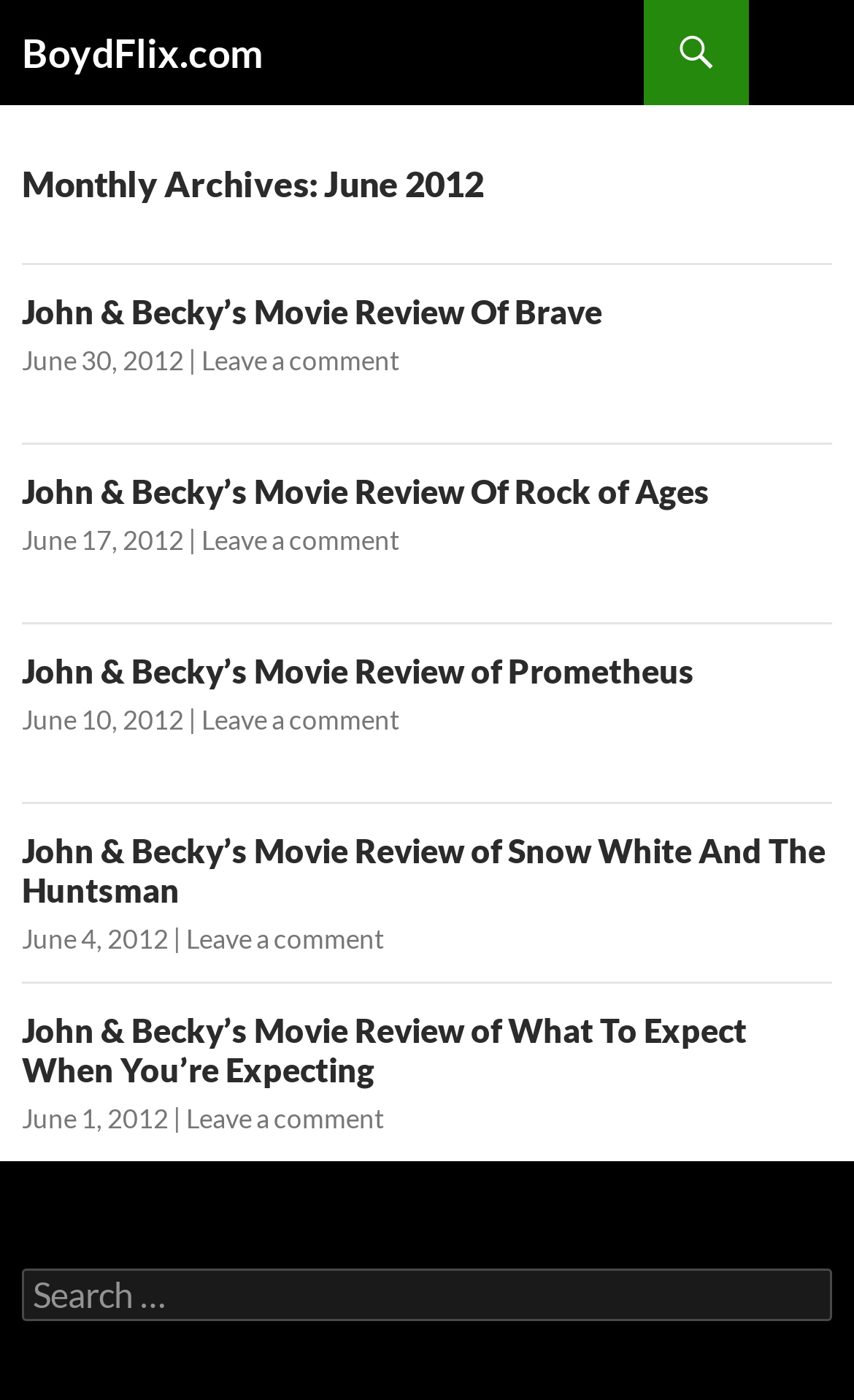Locate the bounding box coordinates of the area you need to click to fulfill this instruction: 'Click on the 'BoydFlix.com' link'. The coordinates must be in the form of four float numbers ranging from 0 to 1: [left, top, right, bottom].

[0.026, 0.0, 0.308, 0.075]